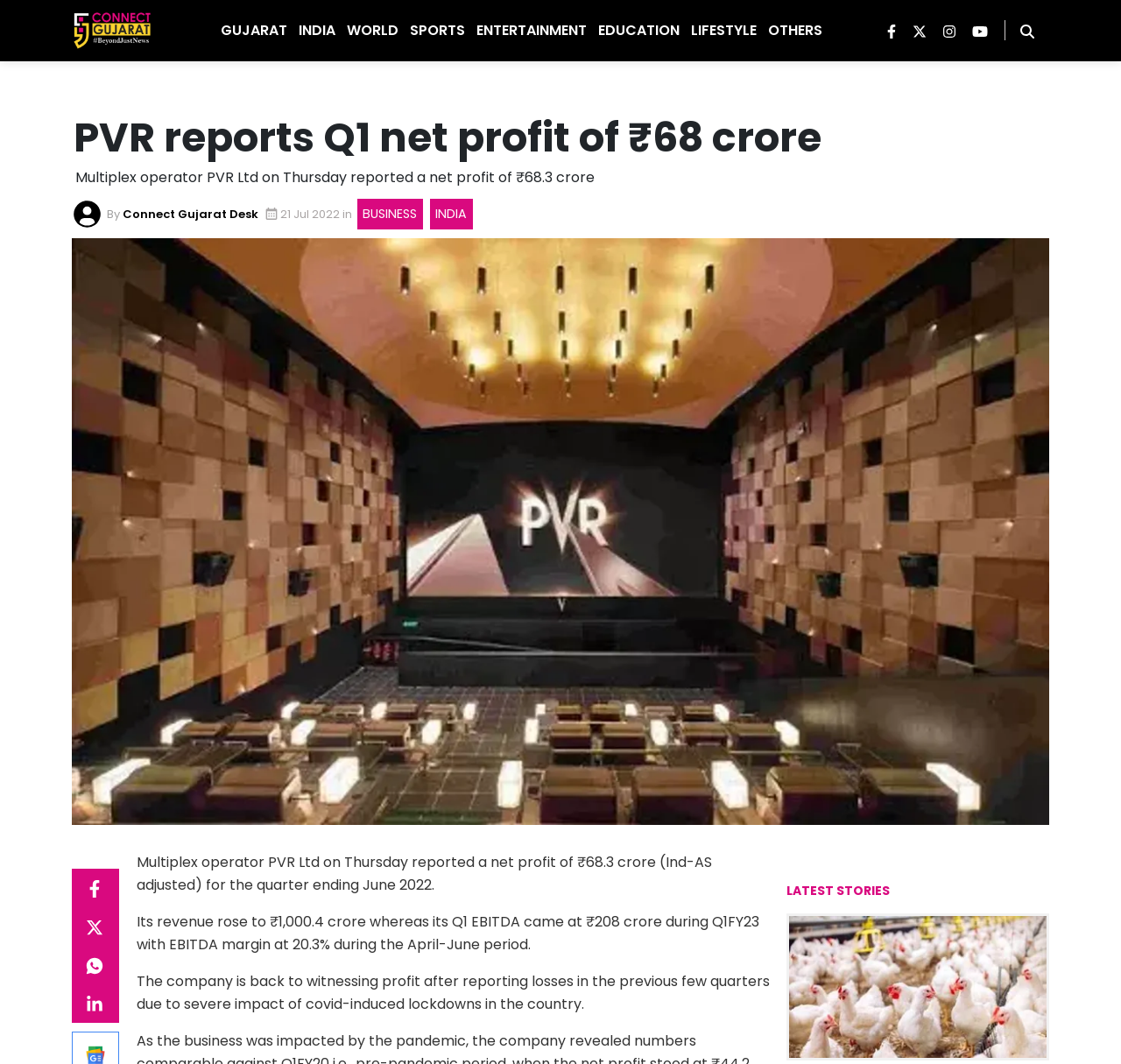Specify the bounding box coordinates of the area to click in order to execute this command: 'Visit Connect Gujarat English facebook page'. The coordinates should consist of four float numbers ranging from 0 to 1, and should be formatted as [left, top, right, bottom].

[0.792, 0.019, 0.814, 0.038]